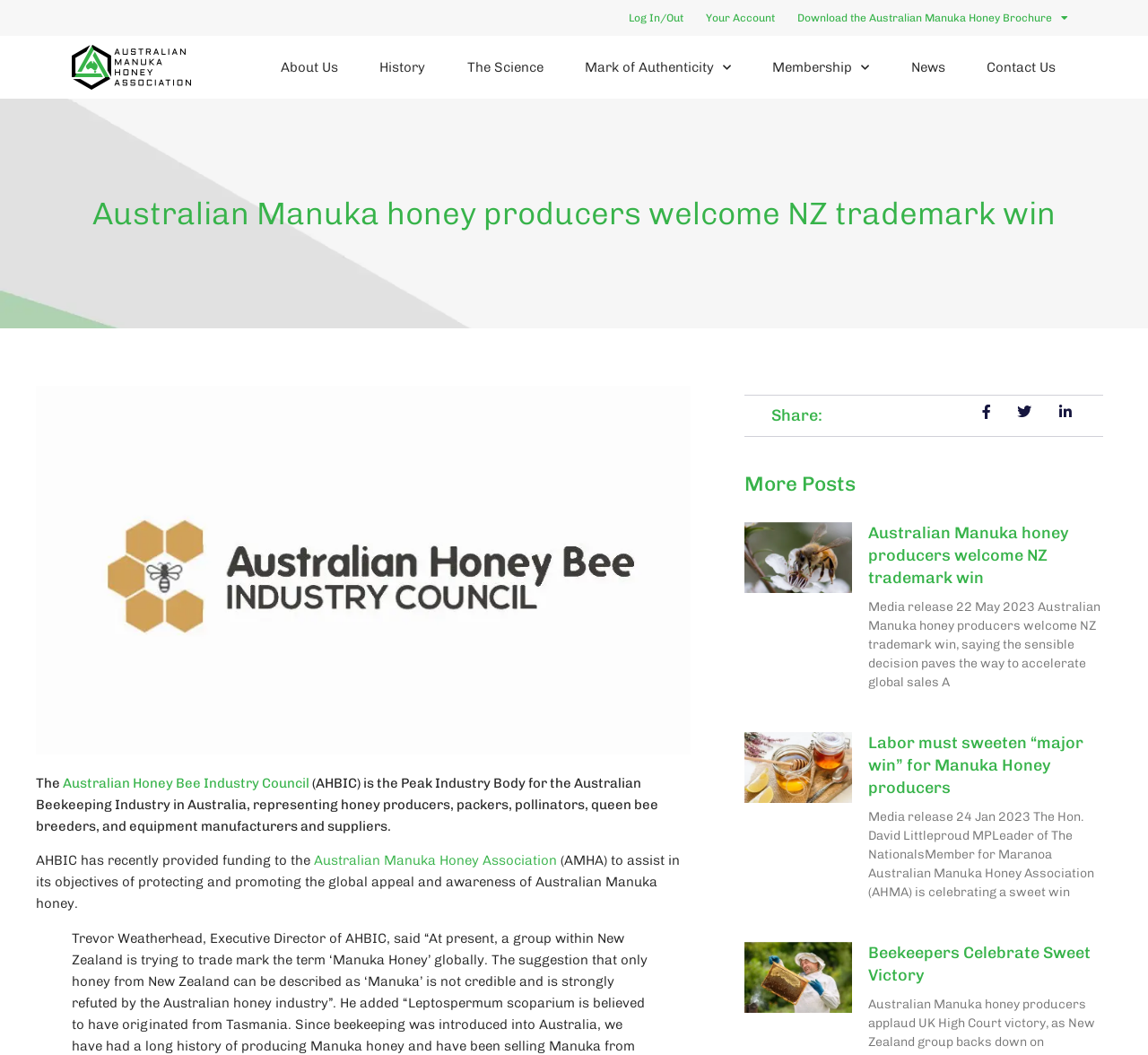Locate the bounding box coordinates of the element that needs to be clicked to carry out the instruction: "Click on Log In/Out". The coordinates should be given as four float numbers ranging from 0 to 1, i.e., [left, top, right, bottom].

[0.541, 0.009, 0.602, 0.026]